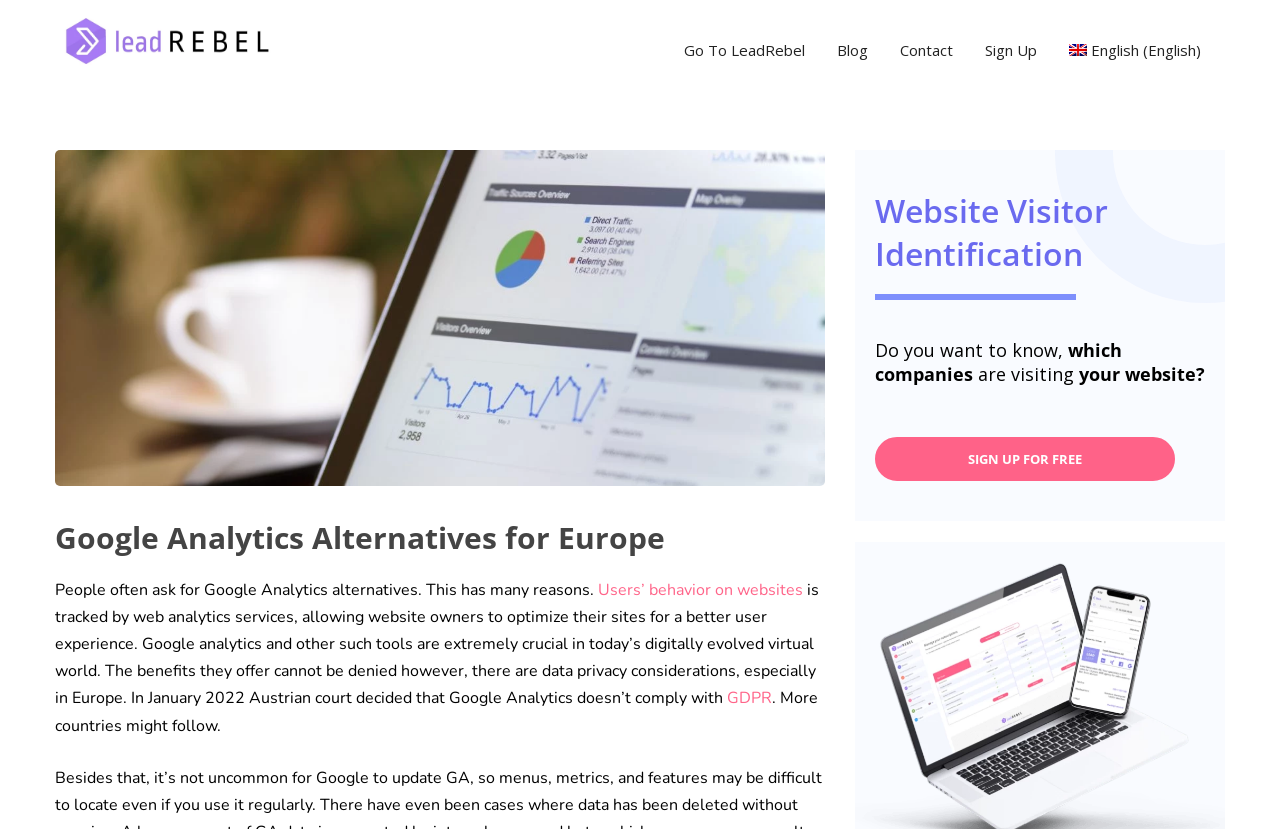Please provide the bounding box coordinates for the element that needs to be clicked to perform the following instruction: "View the 2019 Bow Seat Ocean Awareness Student Contest details". The coordinates should be given as four float numbers between 0 and 1, i.e., [left, top, right, bottom].

None